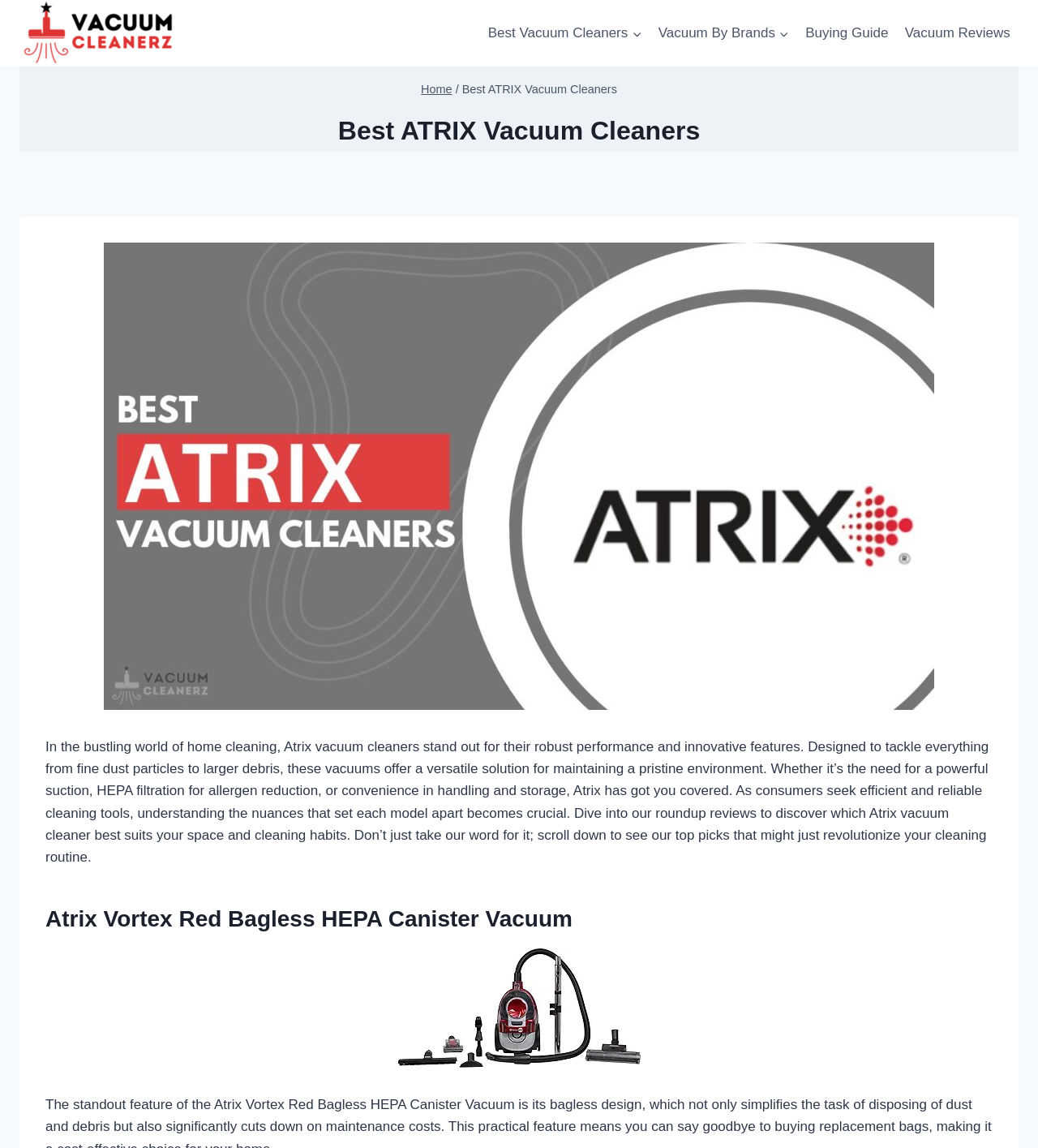Locate the bounding box coordinates of the clickable region to complete the following instruction: "Back to top."

None